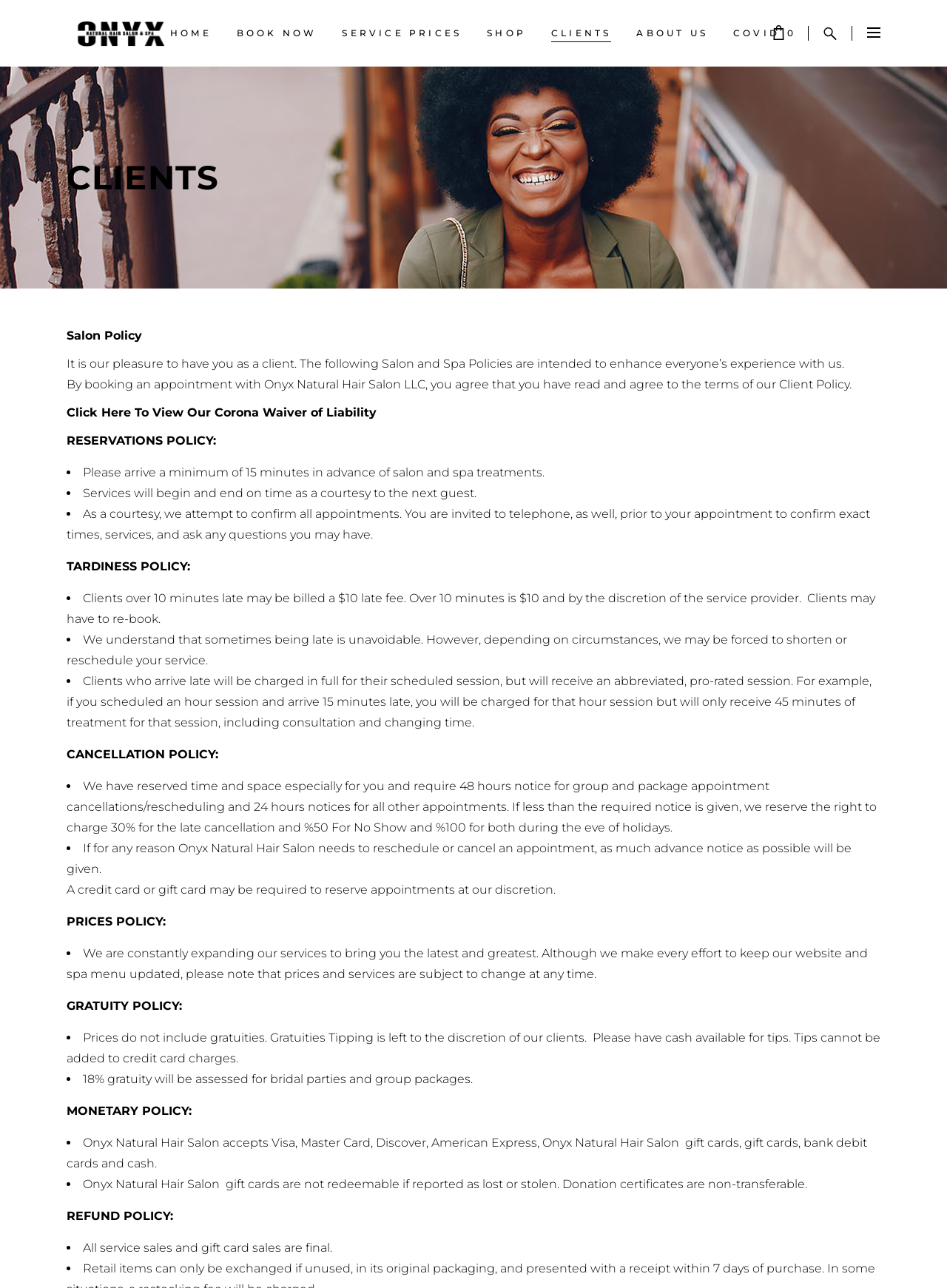What happens if a client cancels an appointment with less than 48 hours notice?
Using the image as a reference, give a one-word or short phrase answer.

30% cancellation fee